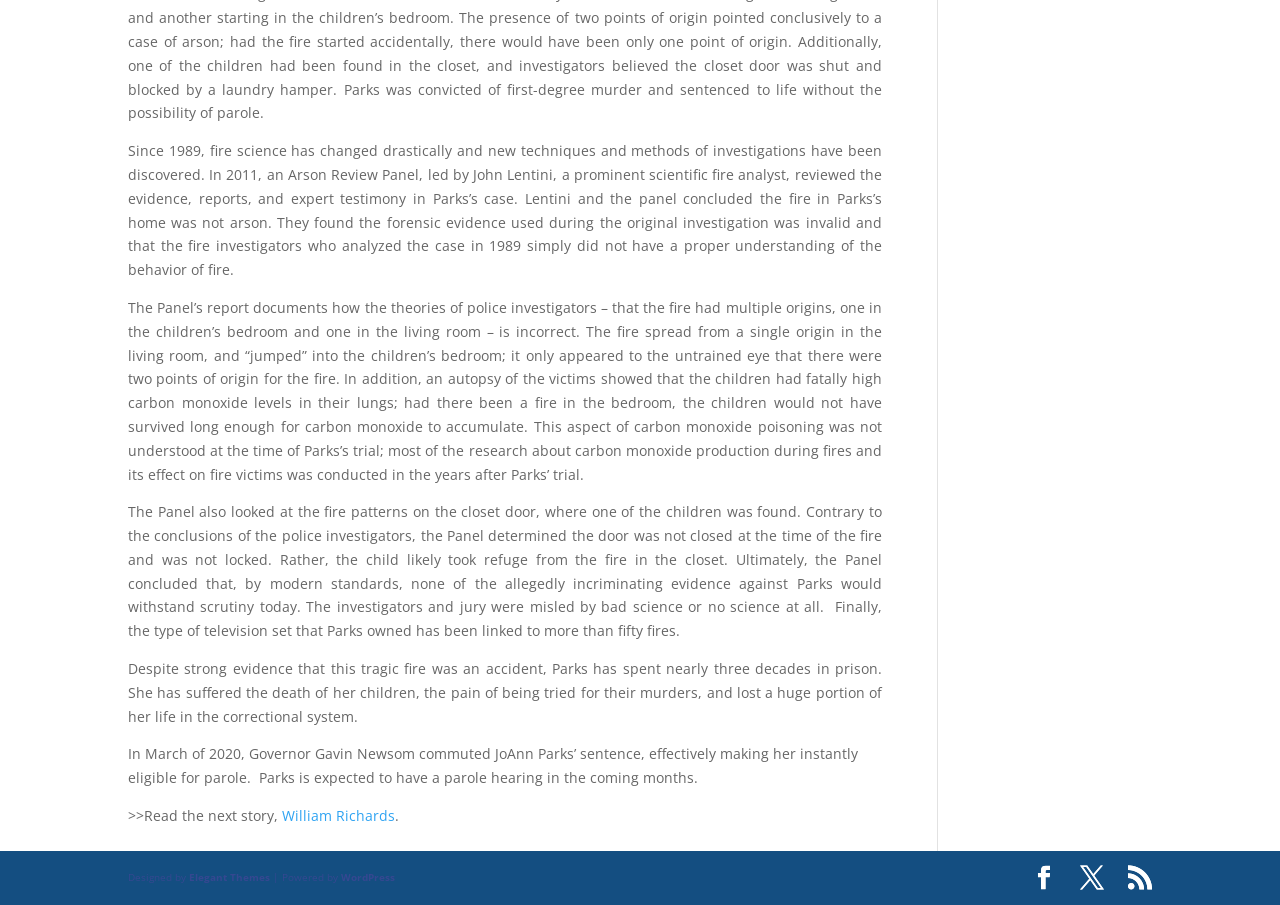Locate and provide the bounding box coordinates for the HTML element that matches this description: "William Richards".

[0.22, 0.891, 0.309, 0.912]